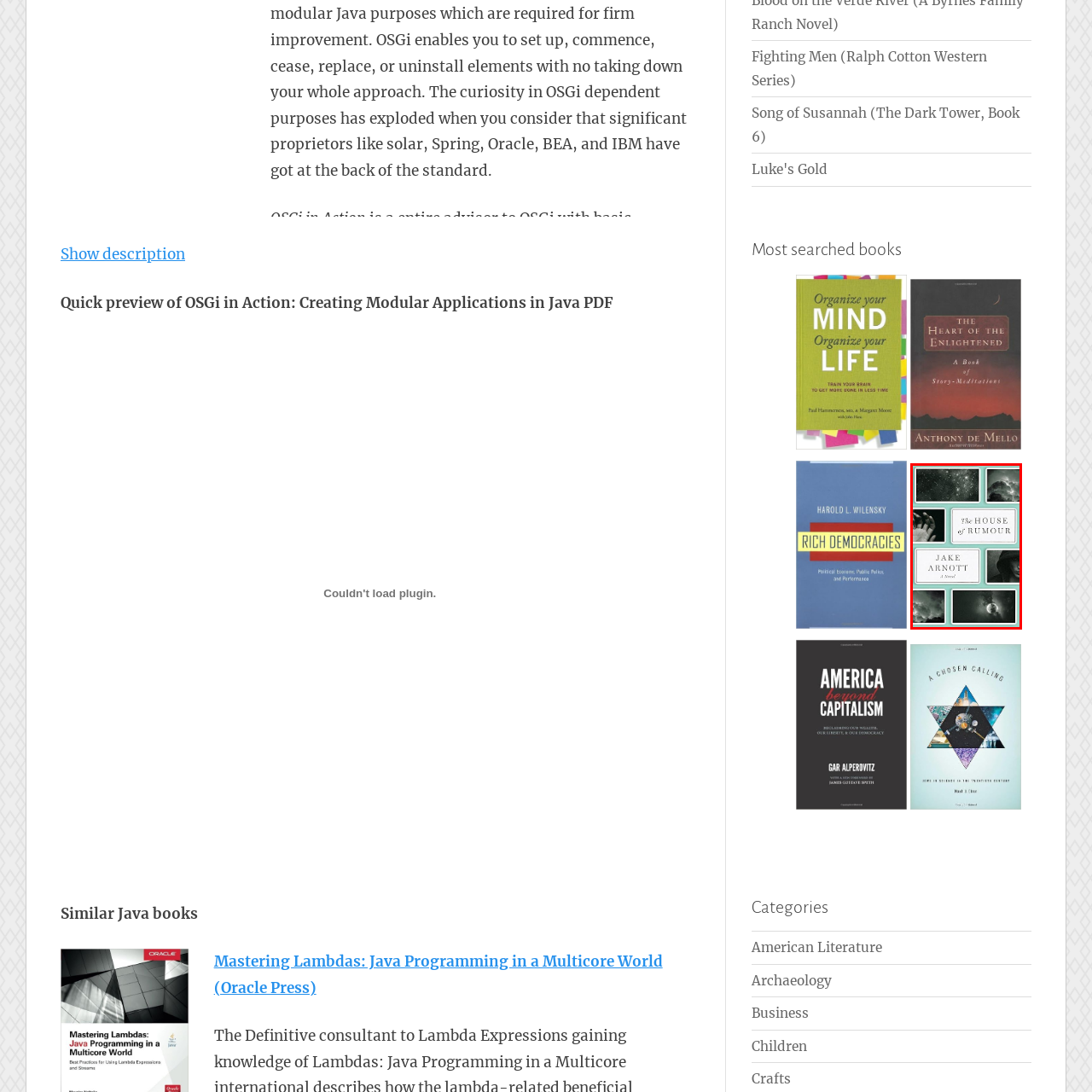Offer a detailed explanation of the scene within the red bounding box.

The image features the cover of "The House of Rumour," a novel by Jake Arnott. The design showcases an artistic collage of evocative black-and-white images, including a pair of hands, shadowy figures, and a haunting night sky. The title, prominently displayed in bold lettering, contrasts with the muted background, inviting readers into a narrative filled with intrigue and mystery. The cover effectively captures the atmospheric tone of the book, suggesting themes of secrets and the complexity of human experience through its visual elements.